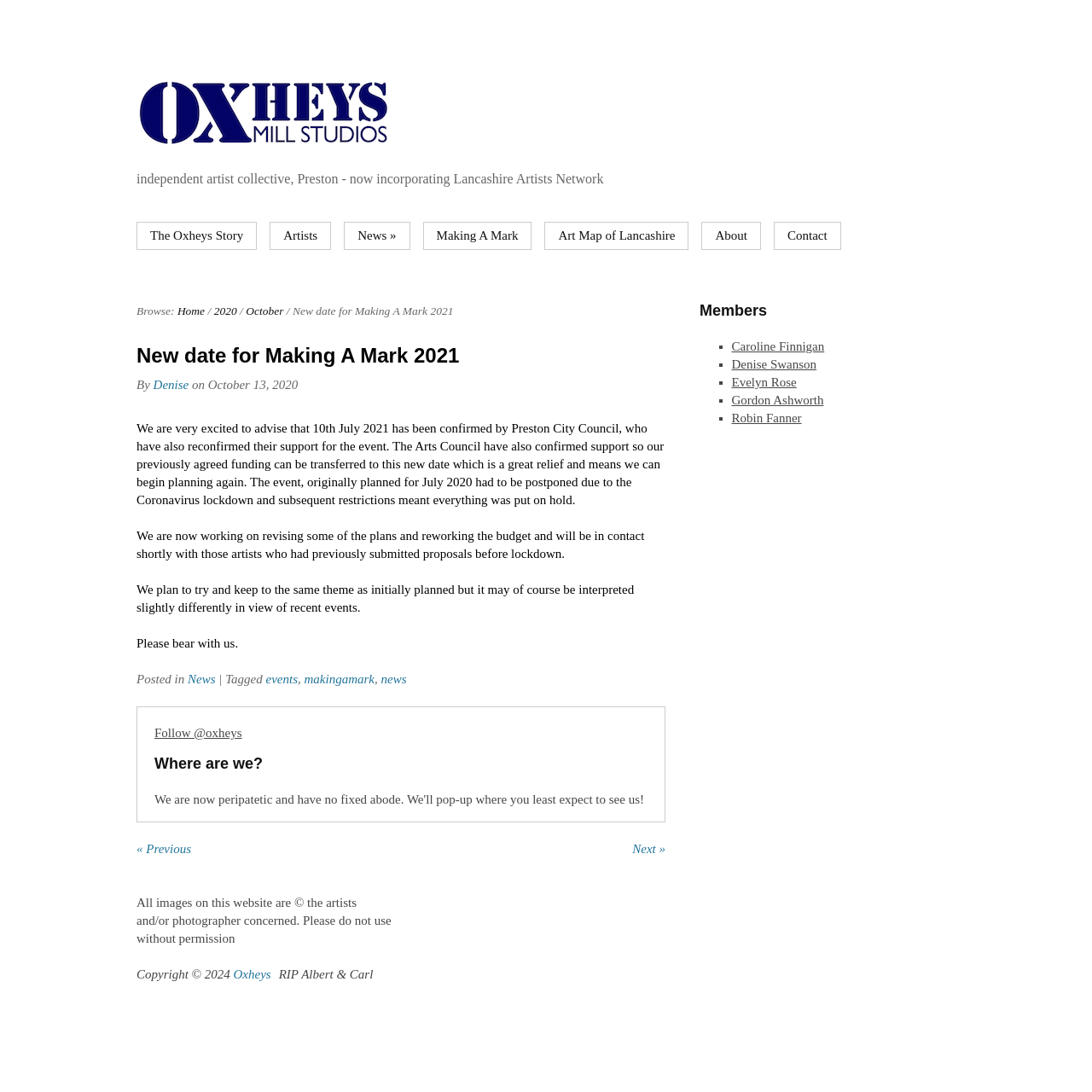Please specify the bounding box coordinates of the element that should be clicked to execute the given instruction: 'Visit the 'Artists' page'. Ensure the coordinates are four float numbers between 0 and 1, expressed as [left, top, right, bottom].

[0.247, 0.203, 0.303, 0.229]